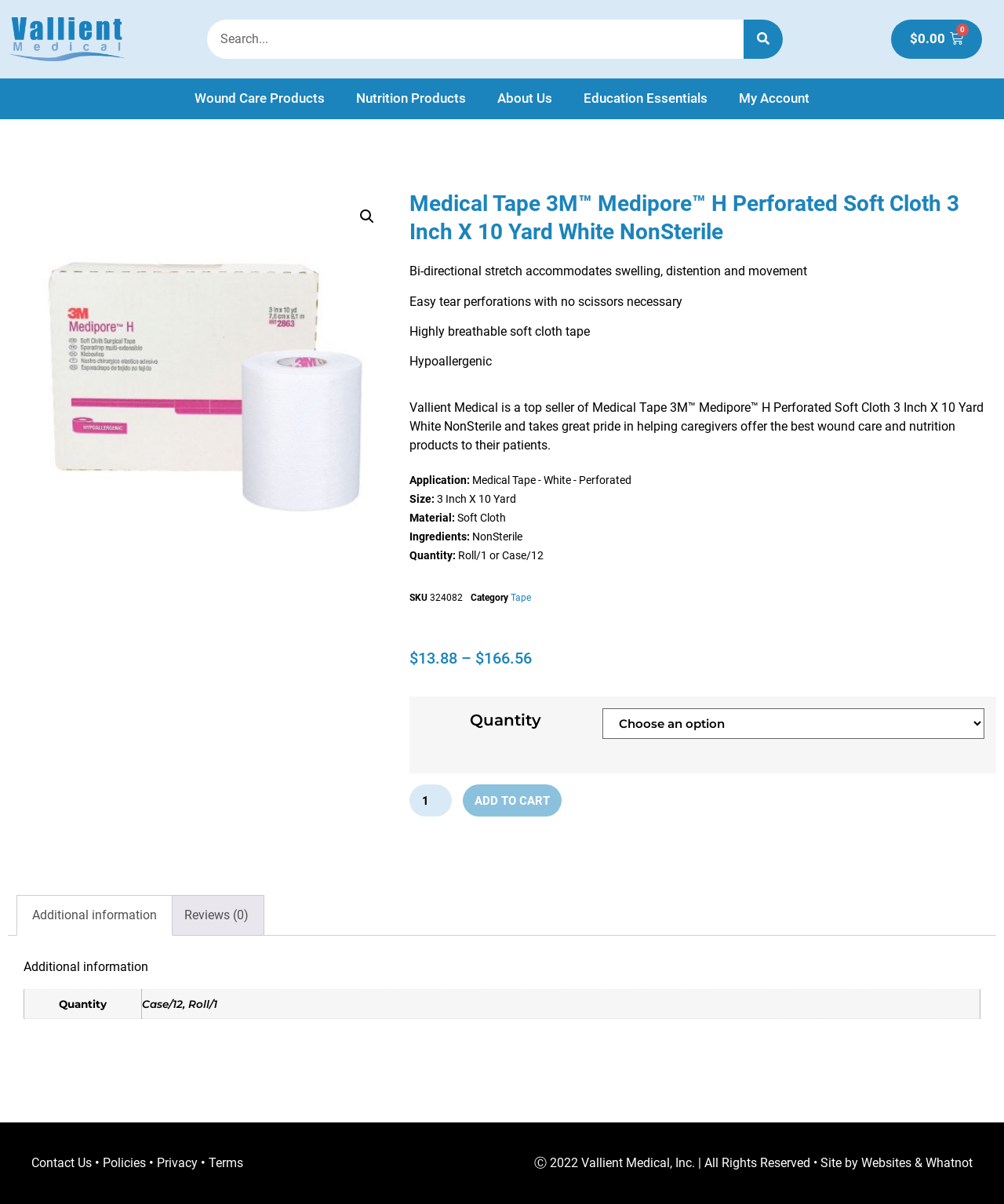Identify the bounding box coordinates of the clickable region required to complete the instruction: "Add to cart". The coordinates should be given as four float numbers within the range of 0 and 1, i.e., [left, top, right, bottom].

[0.461, 0.652, 0.56, 0.678]